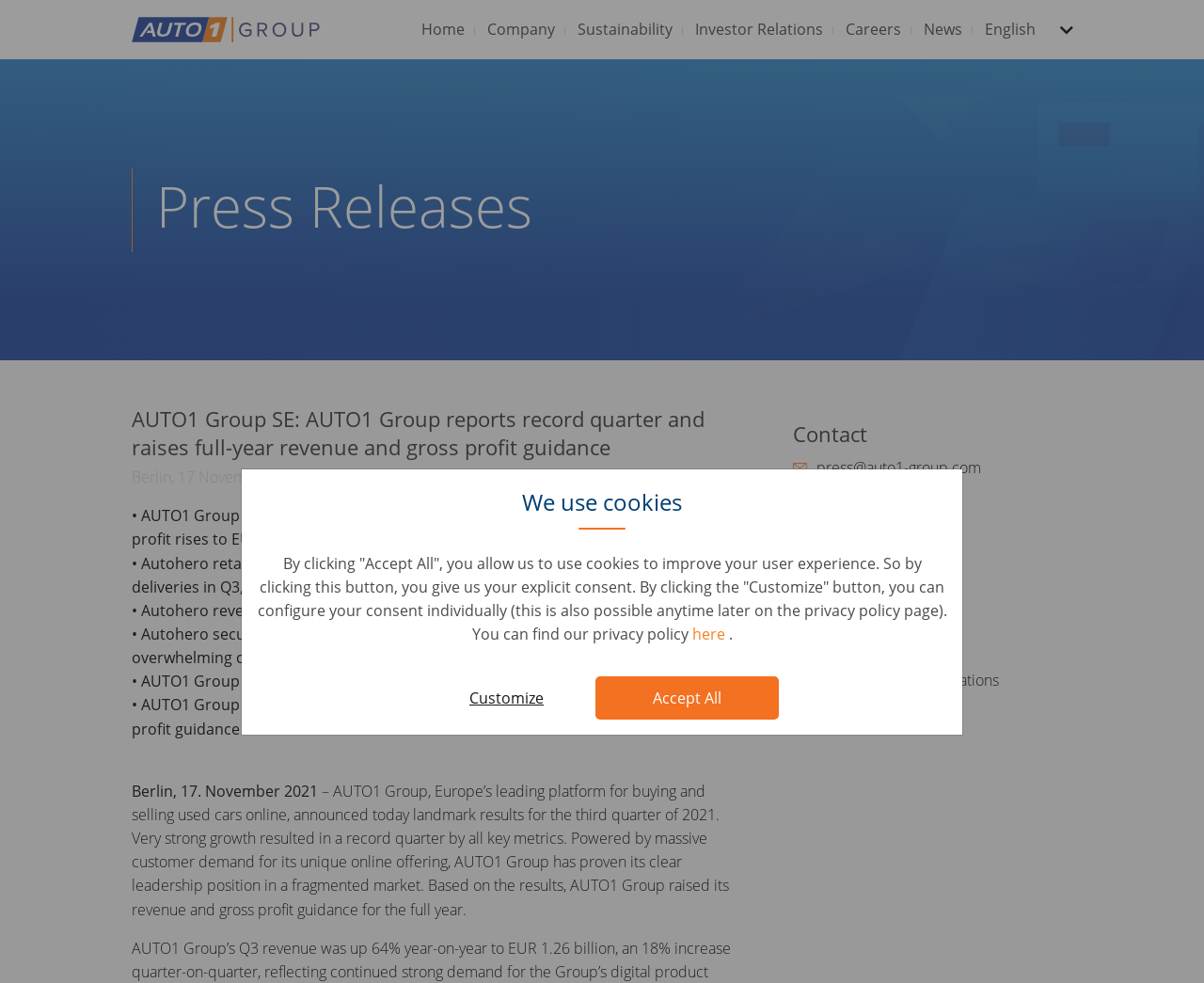Can you pinpoint the bounding box coordinates for the clickable element required for this instruction: "Click the 'Home' link"? The coordinates should be four float numbers between 0 and 1, i.e., [left, top, right, bottom].

[0.341, 0.01, 0.395, 0.061]